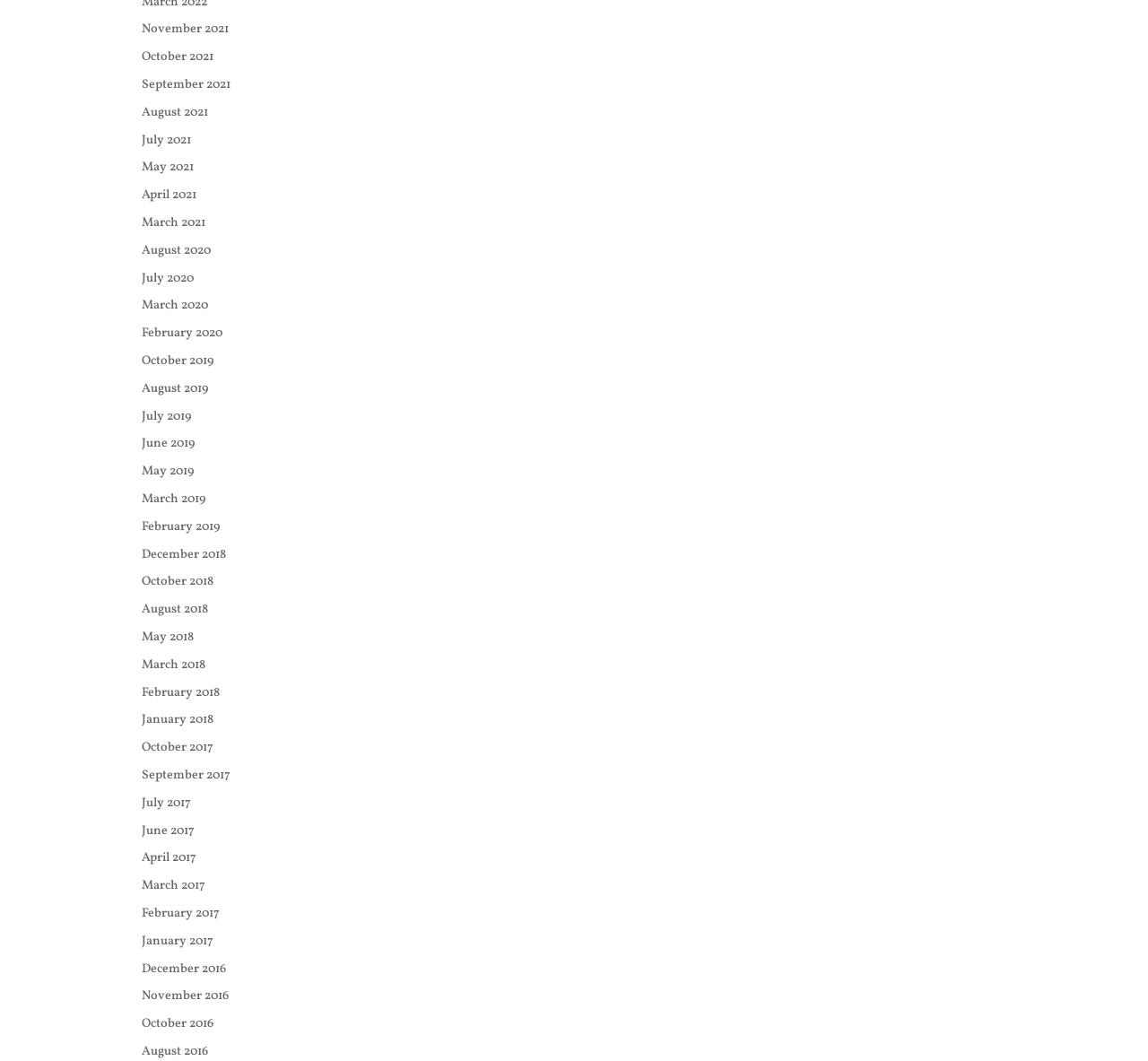Locate the bounding box coordinates of the area to click to fulfill this instruction: "View August 2016". The bounding box should be presented as four float numbers between 0 and 1, in the order [left, top, right, bottom].

[0.123, 0.983, 0.181, 0.999]